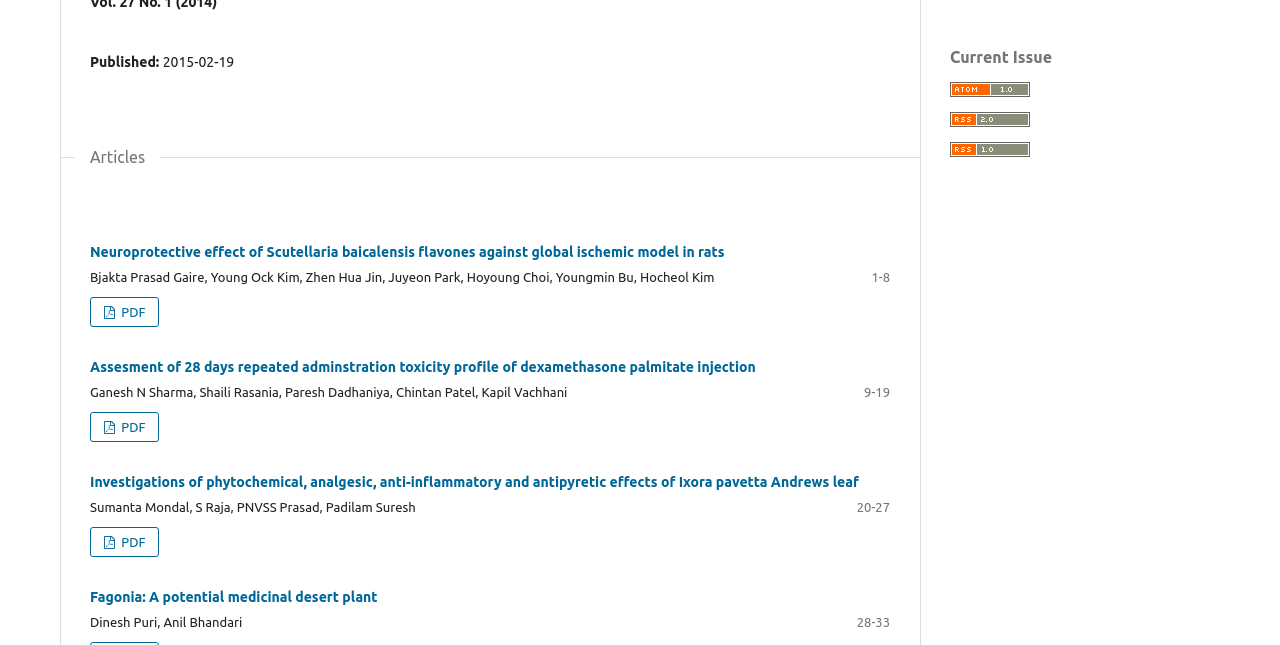Provide the bounding box coordinates of the HTML element this sentence describes: "PDF".

[0.07, 0.817, 0.125, 0.863]